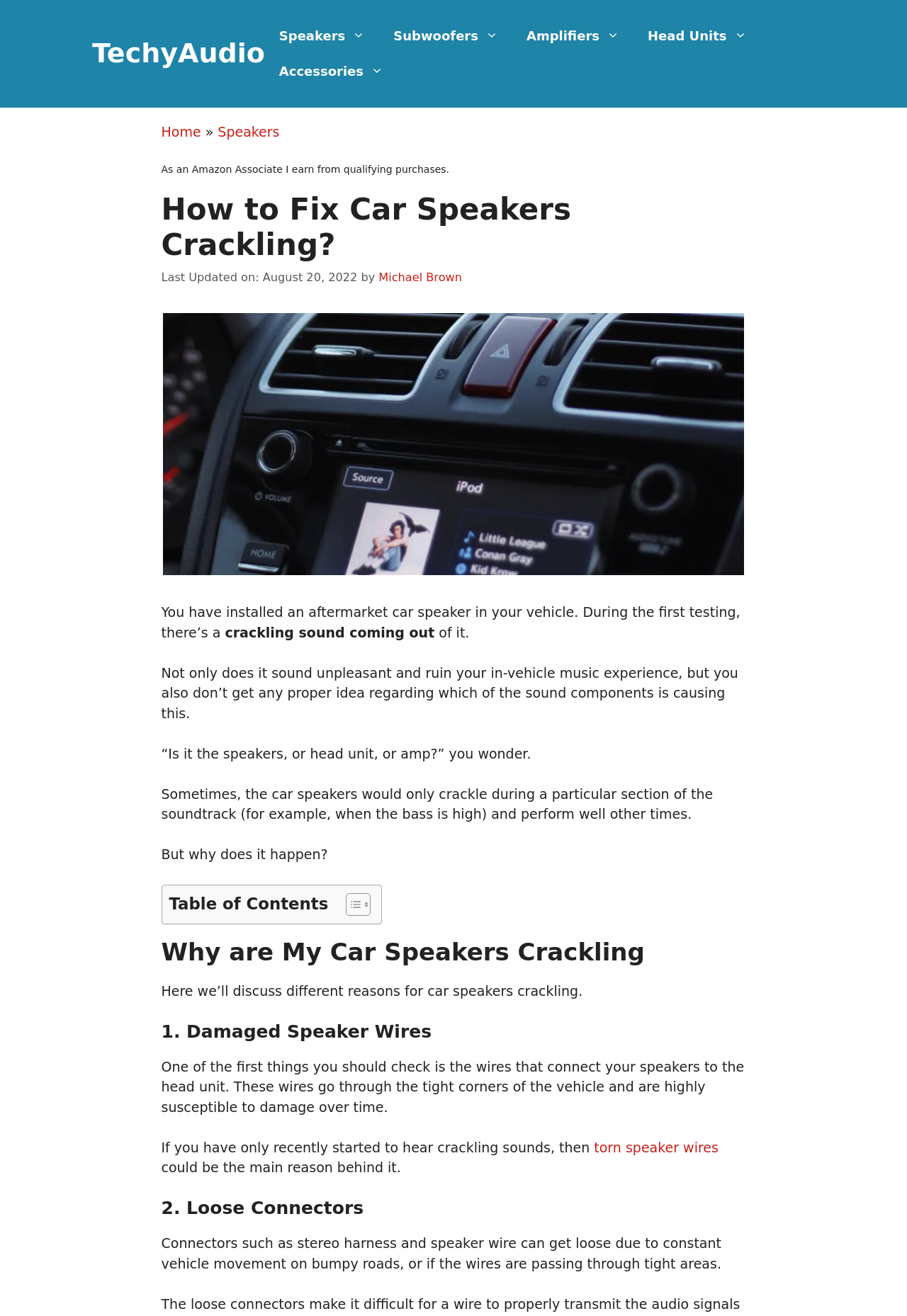Please identify the bounding box coordinates of the region to click in order to complete the task: "Click on the 'Toggle Table of Content' link". The coordinates must be four float numbers between 0 and 1, specified as [left, top, right, bottom].

[0.37, 0.678, 0.405, 0.696]